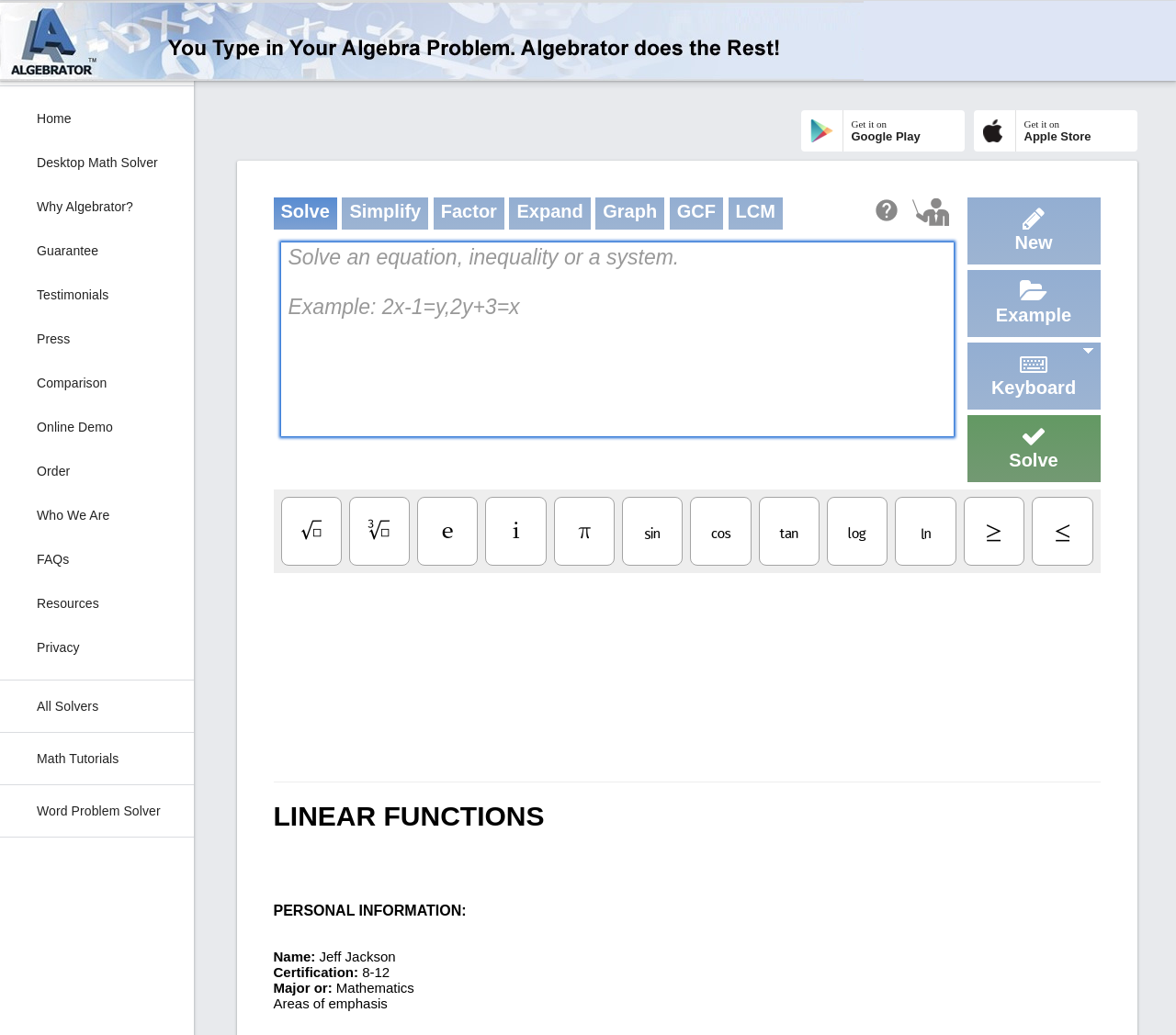Please identify the bounding box coordinates of the area I need to click to accomplish the following instruction: "Click on the 'Solve' link".

[0.239, 0.19, 0.28, 0.221]